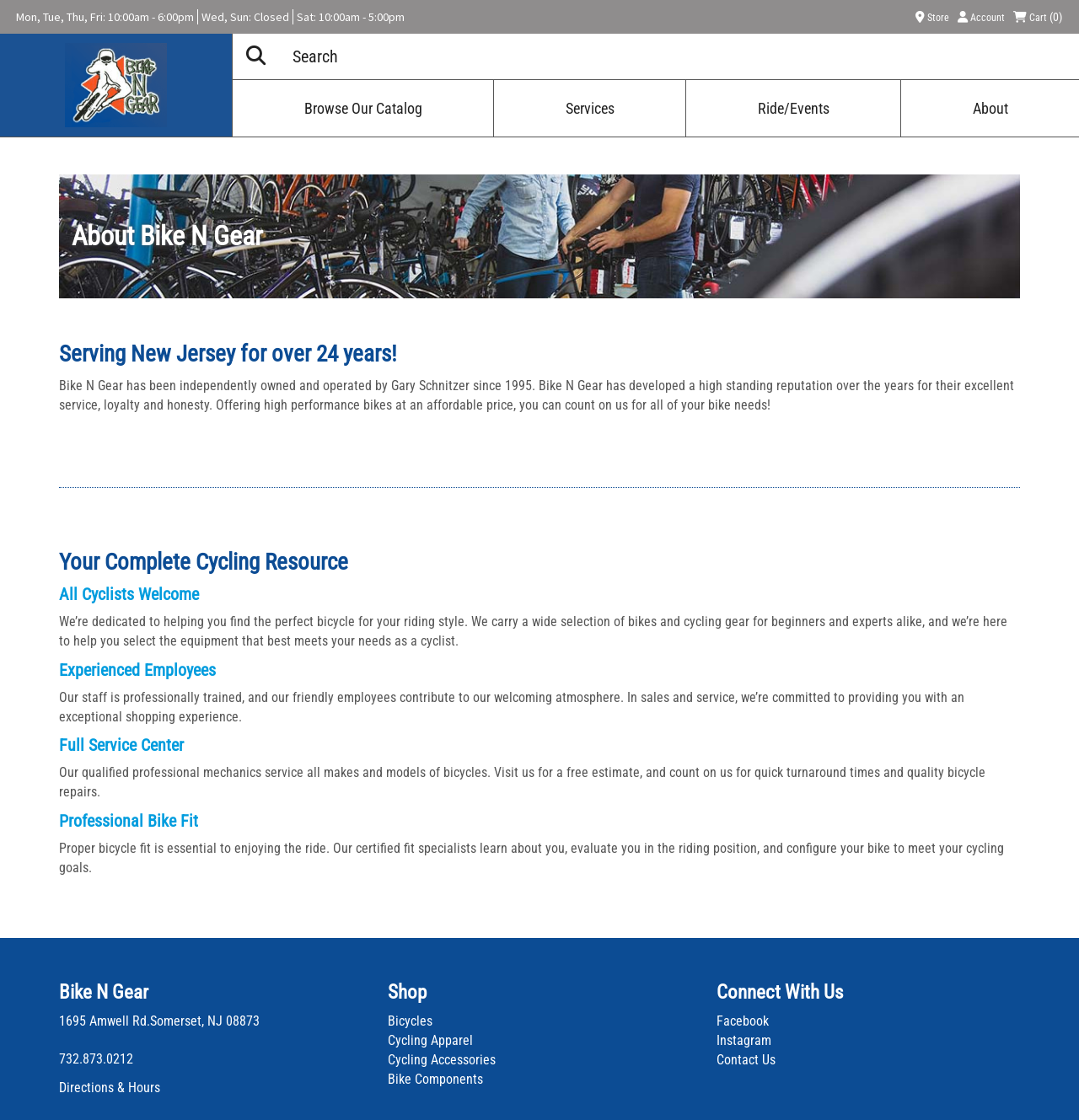Extract the bounding box coordinates for the UI element described by the text: "title="Bike N Gear Home Page"". The coordinates should be in the form of [left, top, right, bottom] with values between 0 and 1.

[0.039, 0.038, 0.176, 0.114]